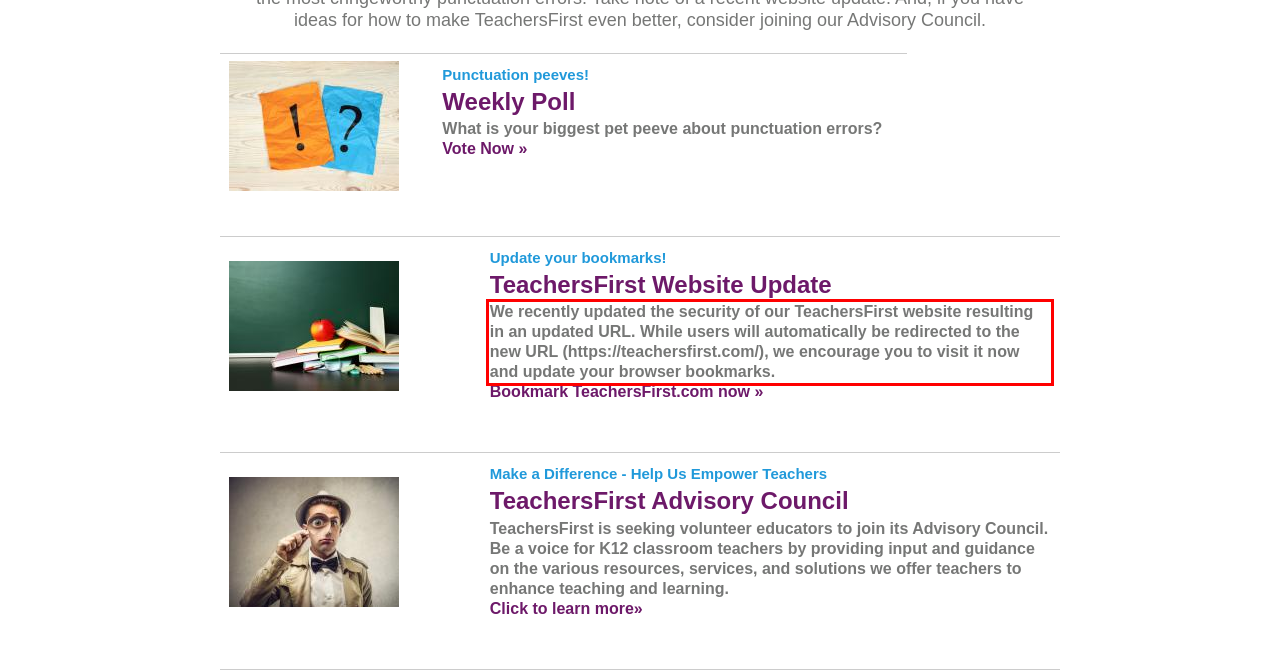Locate the red bounding box in the provided webpage screenshot and use OCR to determine the text content inside it.

We recently updated the security of our TeachersFirst website resulting in an updated URL. While users will automatically be redirected to the new URL (https://teachersfirst.com/), we encourage you to visit it now and update your browser bookmarks.